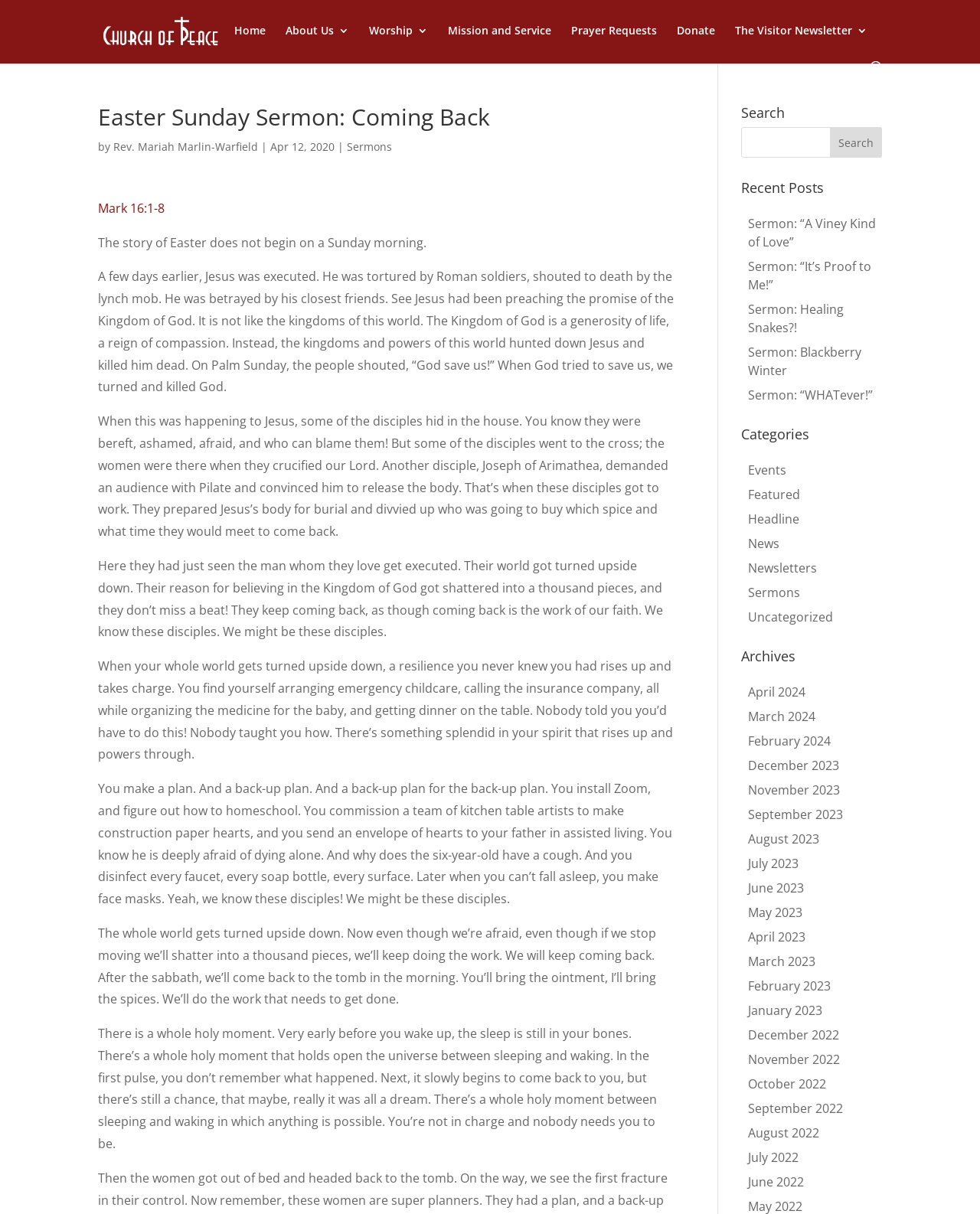Predict the bounding box for the UI component with the following description: "Sermon: “It’s Proof to Me!”".

[0.764, 0.212, 0.889, 0.241]